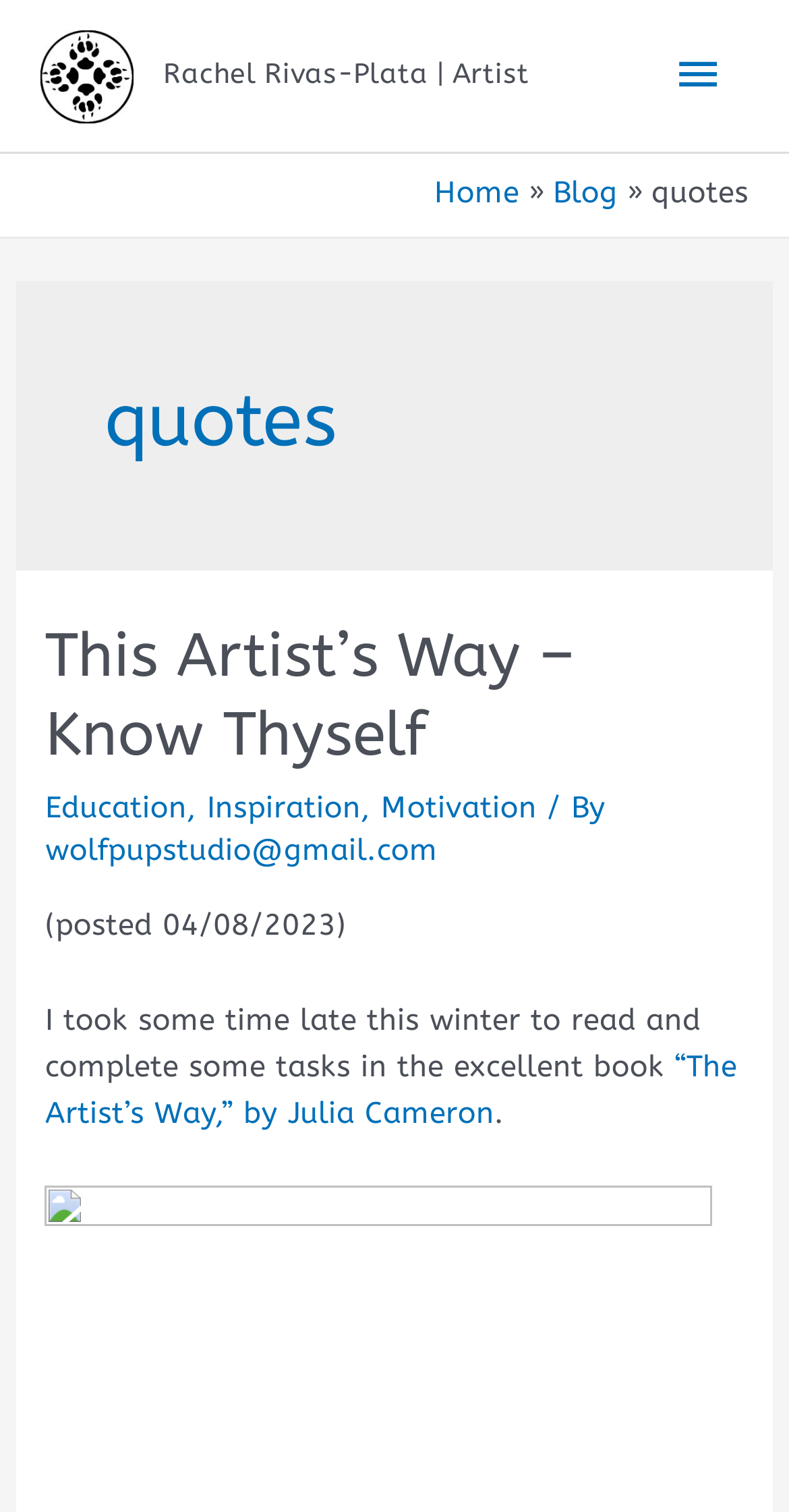Find the bounding box coordinates of the element's region that should be clicked in order to follow the given instruction: "contact wolfpupstudio@gmail.com". The coordinates should consist of four float numbers between 0 and 1, i.e., [left, top, right, bottom].

[0.058, 0.551, 0.555, 0.574]